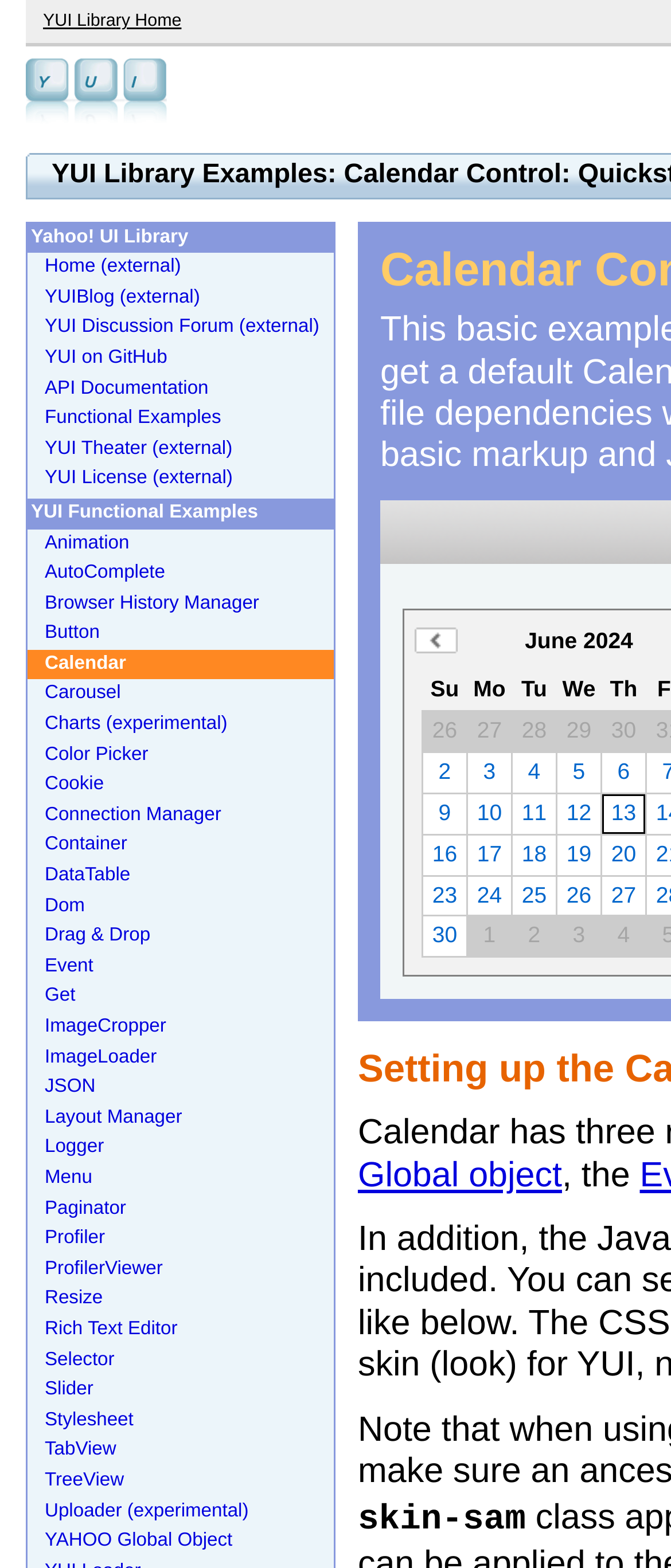Answer the following query concisely with a single word or phrase:
How many grid cells are there in the calendar?

30